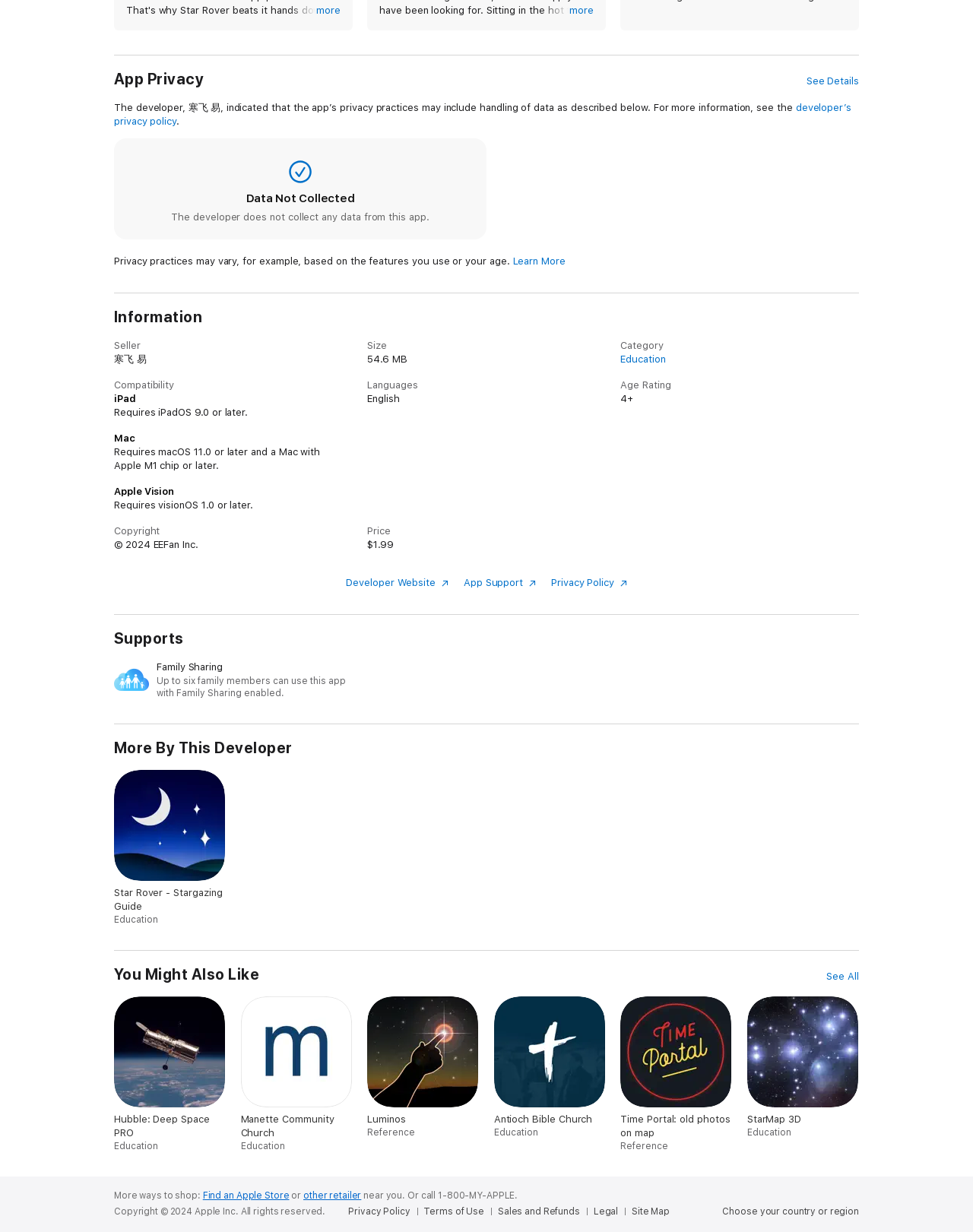Please provide a detailed answer to the question below based on the screenshot: 
How much does the app cost?

I found the price of the app by looking at the 'Price' section under the 'Information' heading, which mentions '$1.99' as the price.